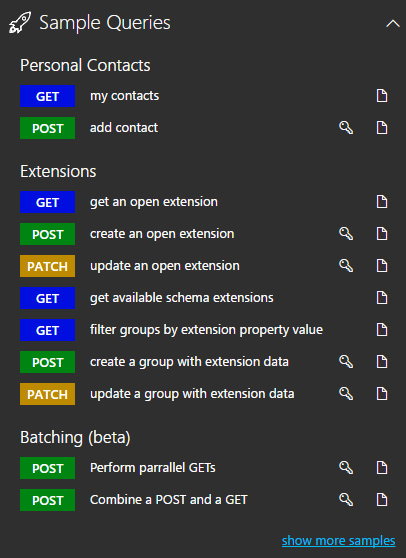What HTTP method is used to add contacts?
Using the image, respond with a single word or phrase.

POST